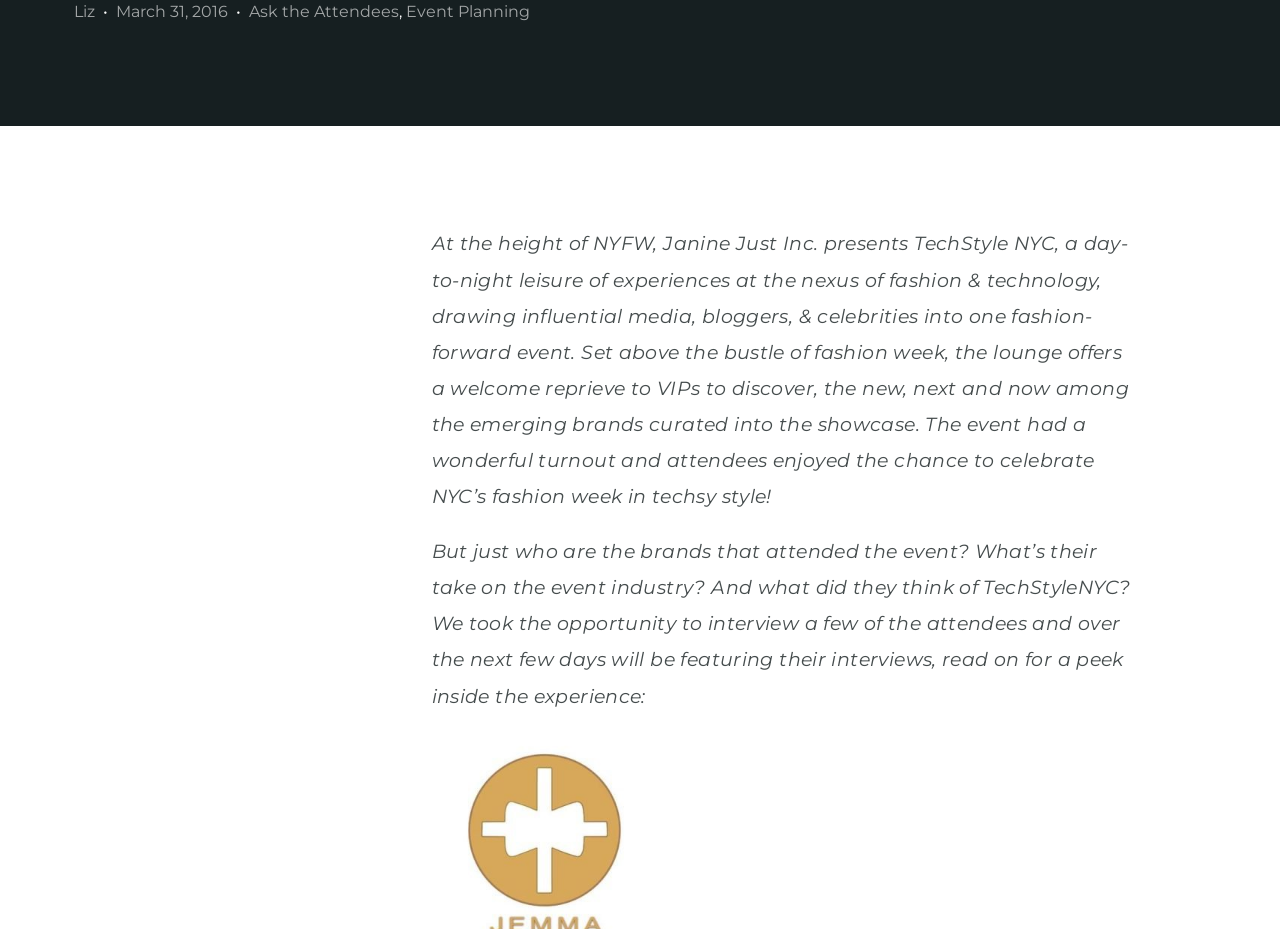From the given element description: "Ask the Attendees", find the bounding box for the UI element. Provide the coordinates as four float numbers between 0 and 1, in the order [left, top, right, bottom].

[0.195, 0.002, 0.312, 0.022]